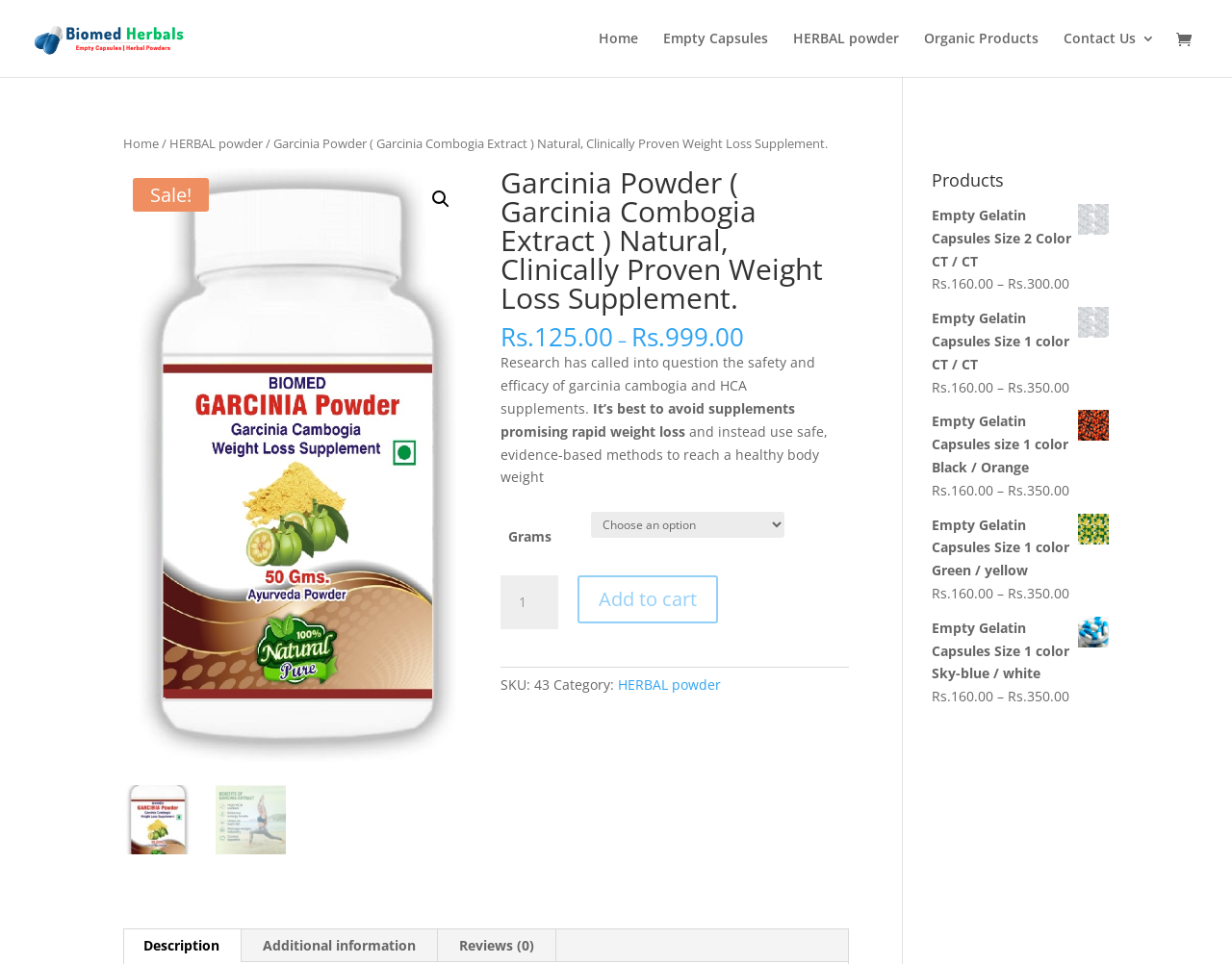Examine the image and give a thorough answer to the following question:
What is the price range of the product?

The price range of the product can be found in the static text elements with the text 'Rs. 125.00' and 'Rs. 999.00'. These elements are located near the 'Add to cart' button.